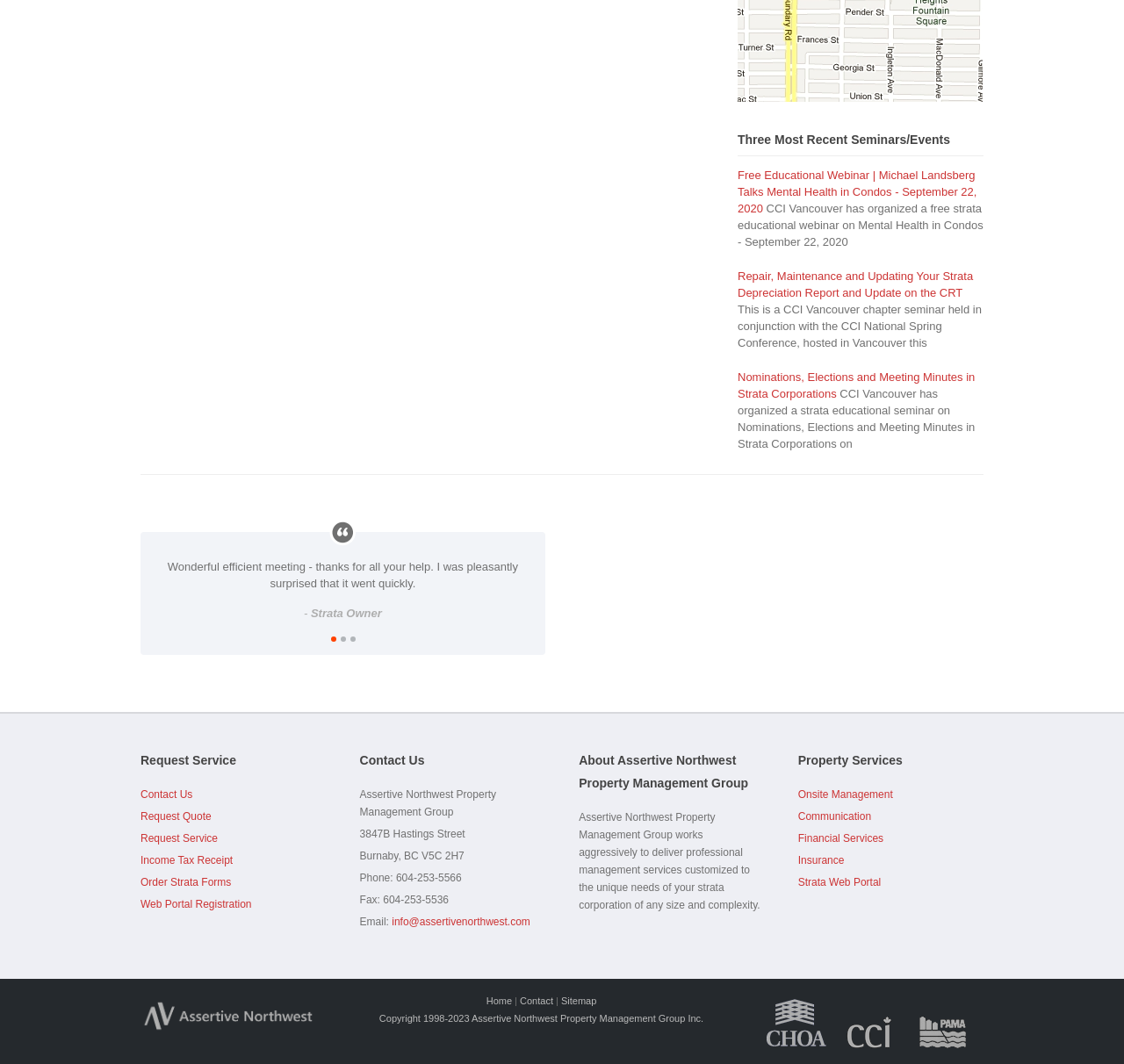Please answer the following question using a single word or phrase: 
What is the name of the property management group?

Assertive Northwest Property Management Group